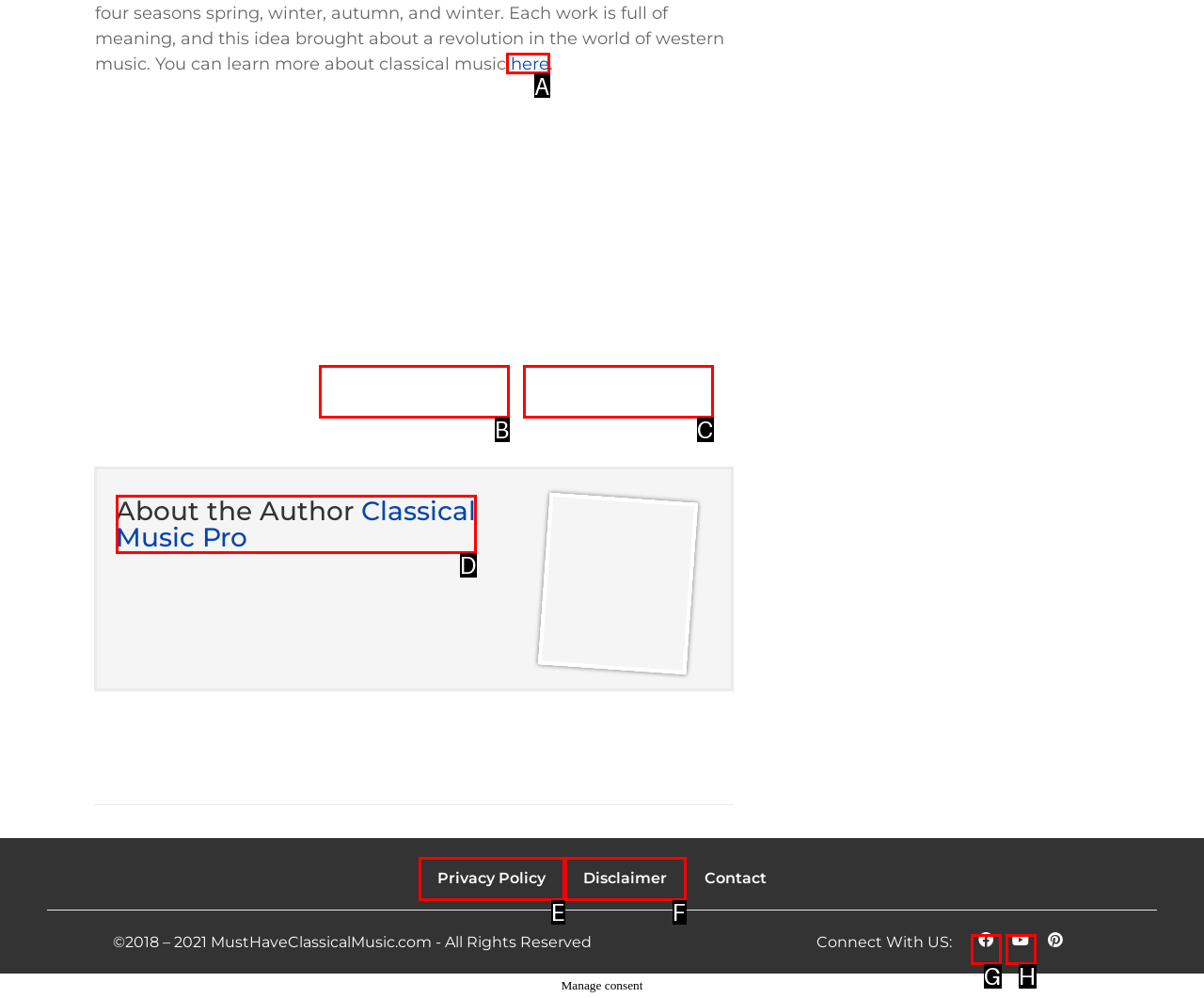Based on the description: Privacy Policy, identify the matching lettered UI element.
Answer by indicating the letter from the choices.

E